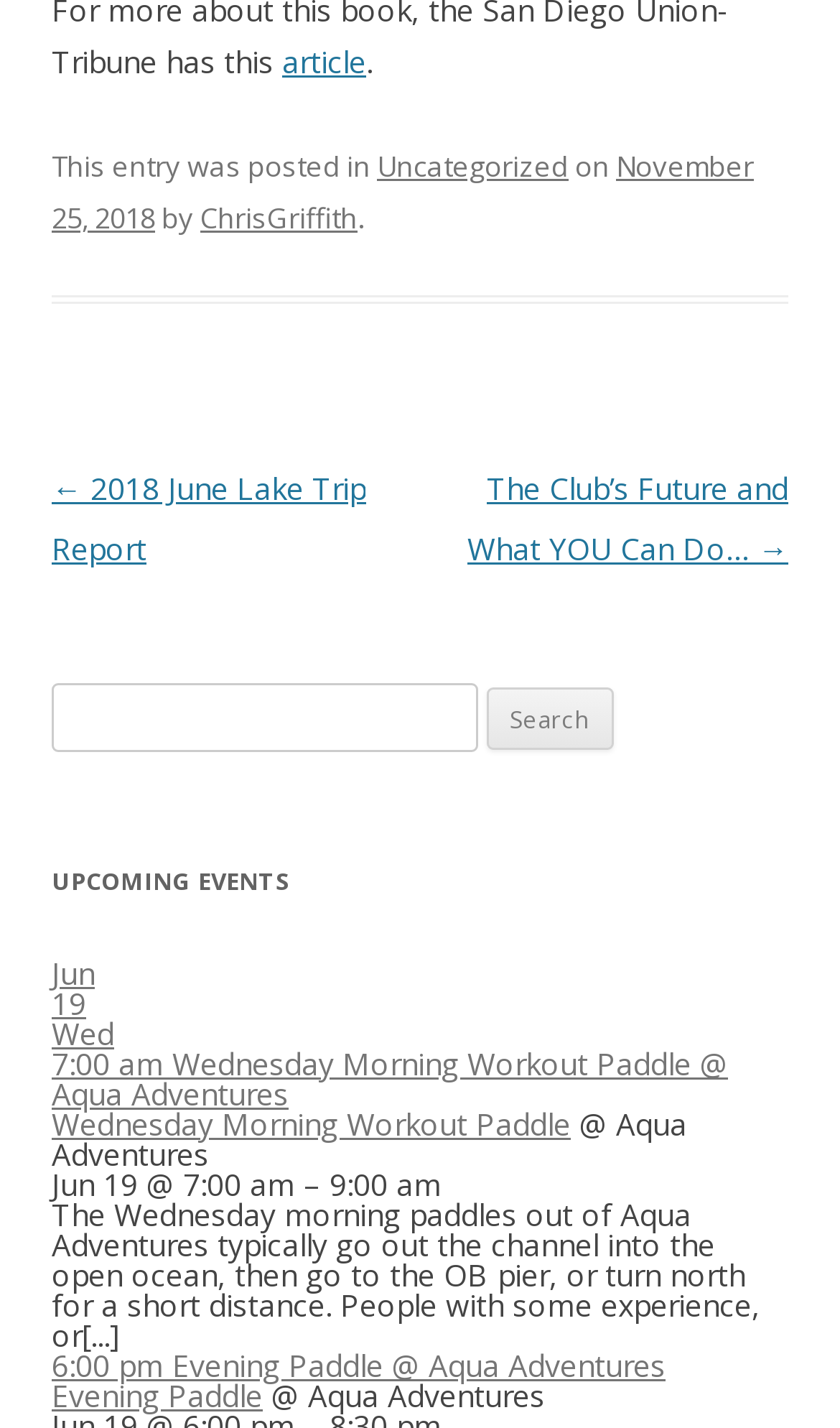Determine the bounding box coordinates of the clickable region to follow the instruction: "Visit Instagram".

None